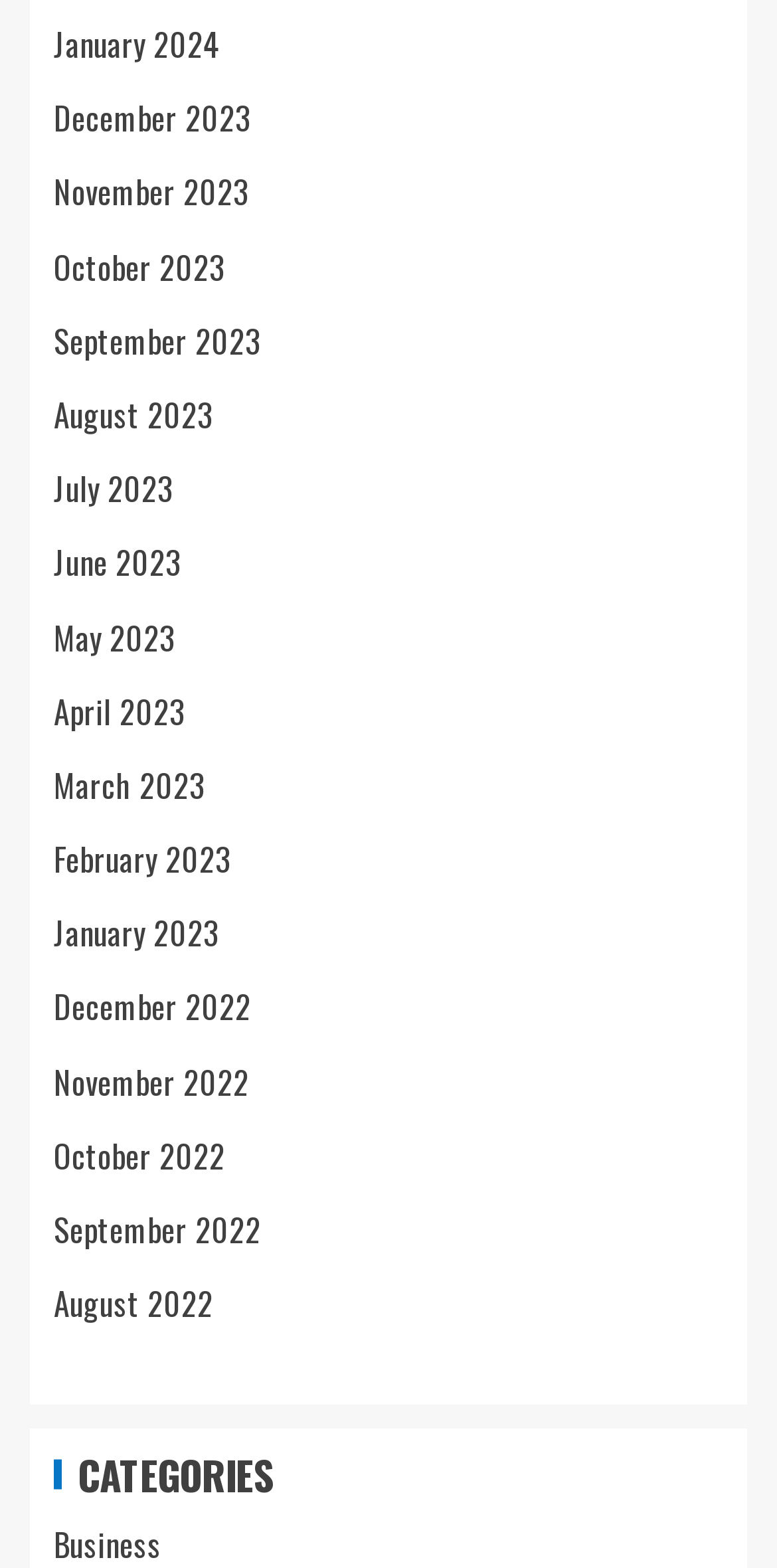Please find the bounding box coordinates of the element that must be clicked to perform the given instruction: "Check the terms and conditions". The coordinates should be four float numbers from 0 to 1, i.e., [left, top, right, bottom].

None